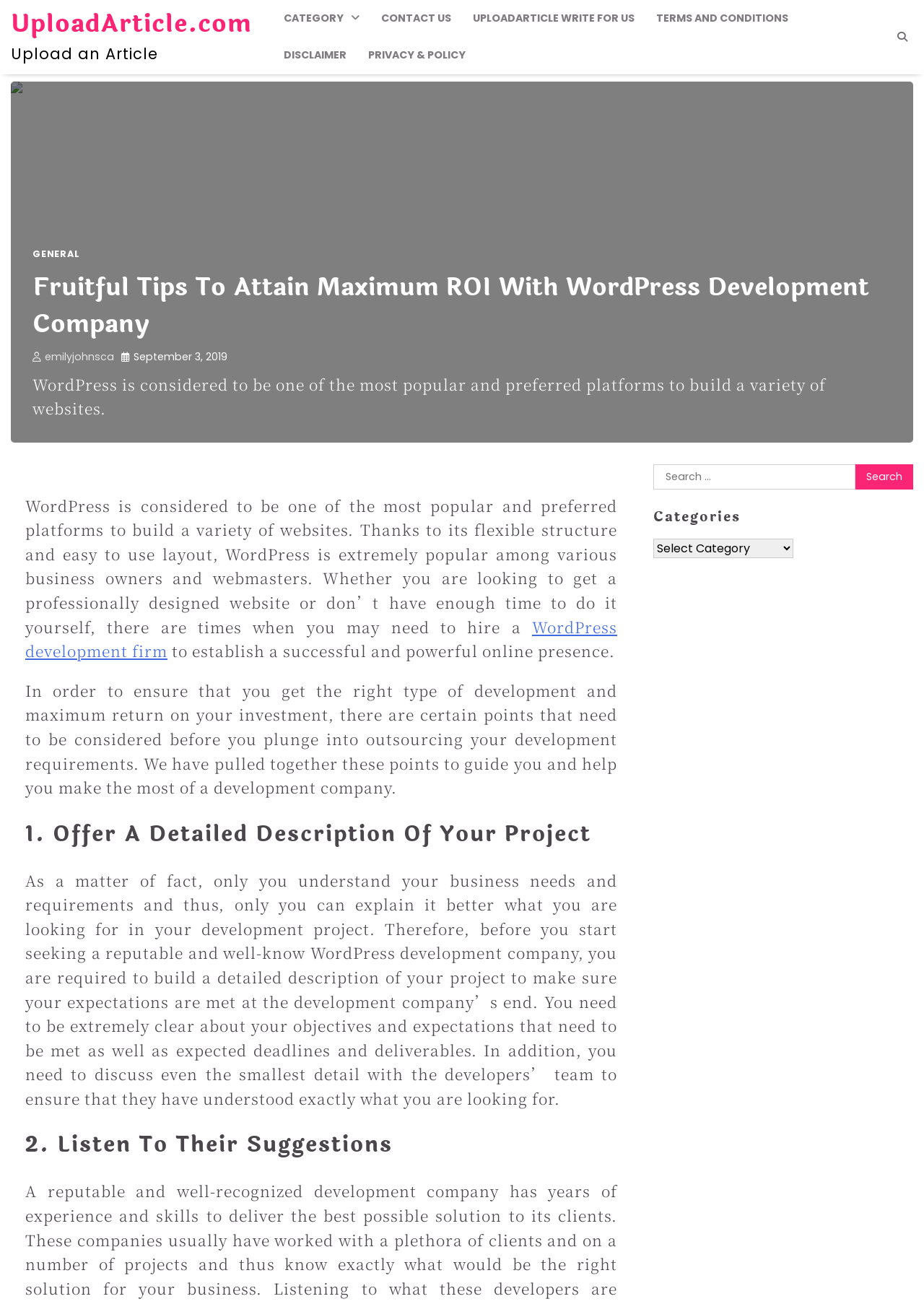Locate the bounding box coordinates of the area to click to fulfill this instruction: "Contact us". The bounding box should be presented as four float numbers between 0 and 1, in the order [left, top, right, bottom].

[0.4, 0.0, 0.5, 0.028]